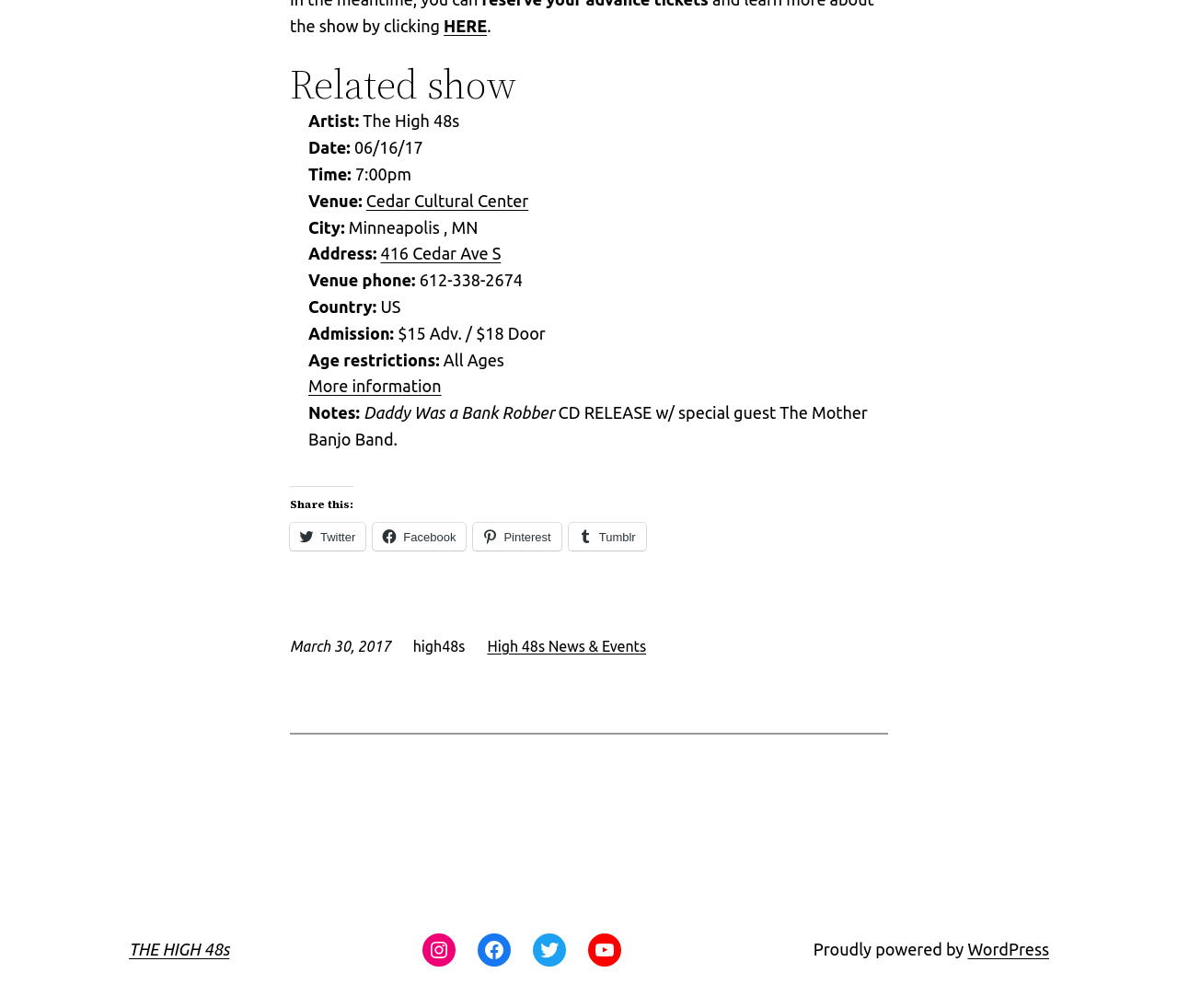What is the date of the event?
Using the image, provide a concise answer in one word or a short phrase.

06/16/17